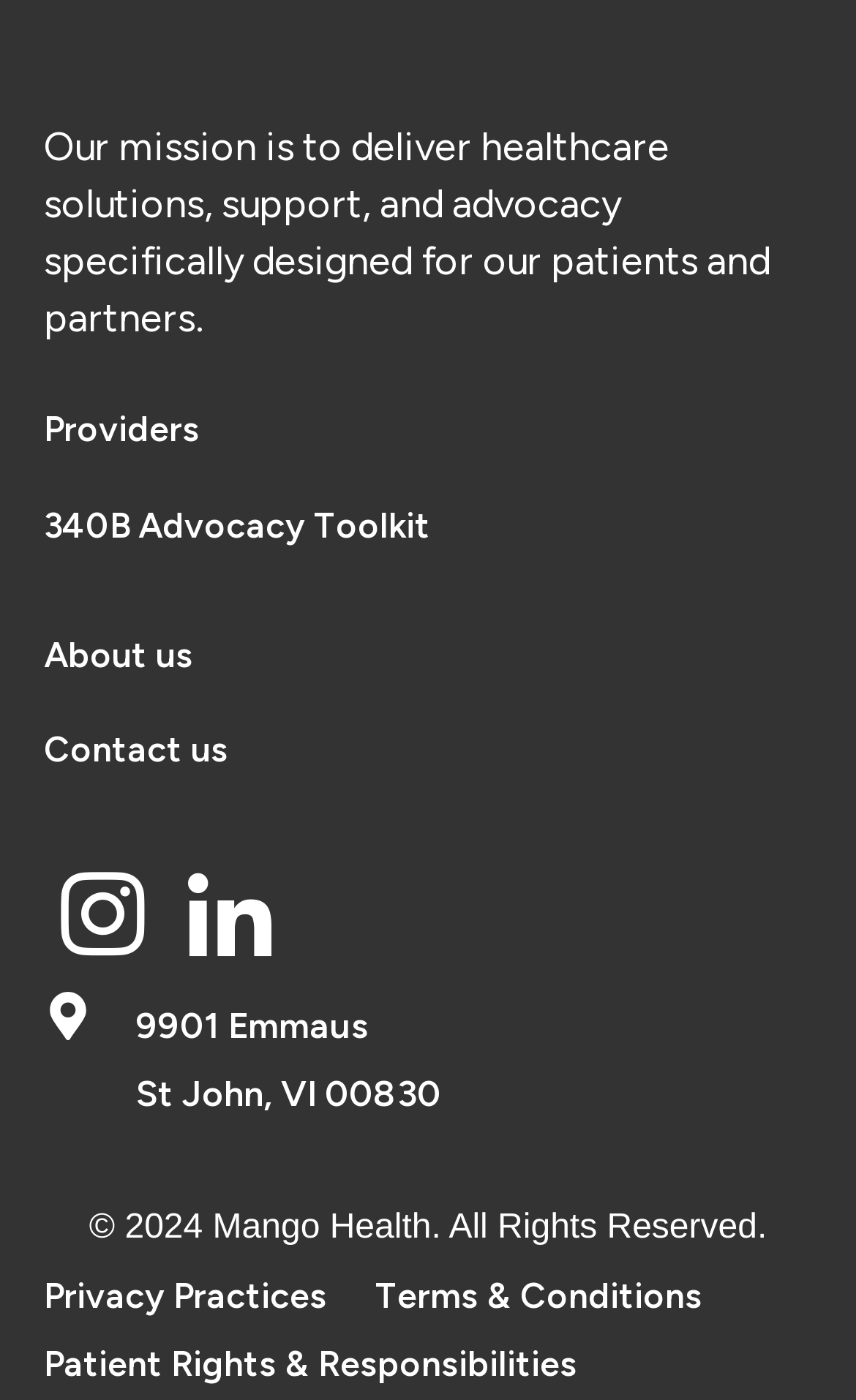Please determine the bounding box coordinates of the element's region to click for the following instruction: "Click on Providers".

[0.051, 0.273, 0.233, 0.341]